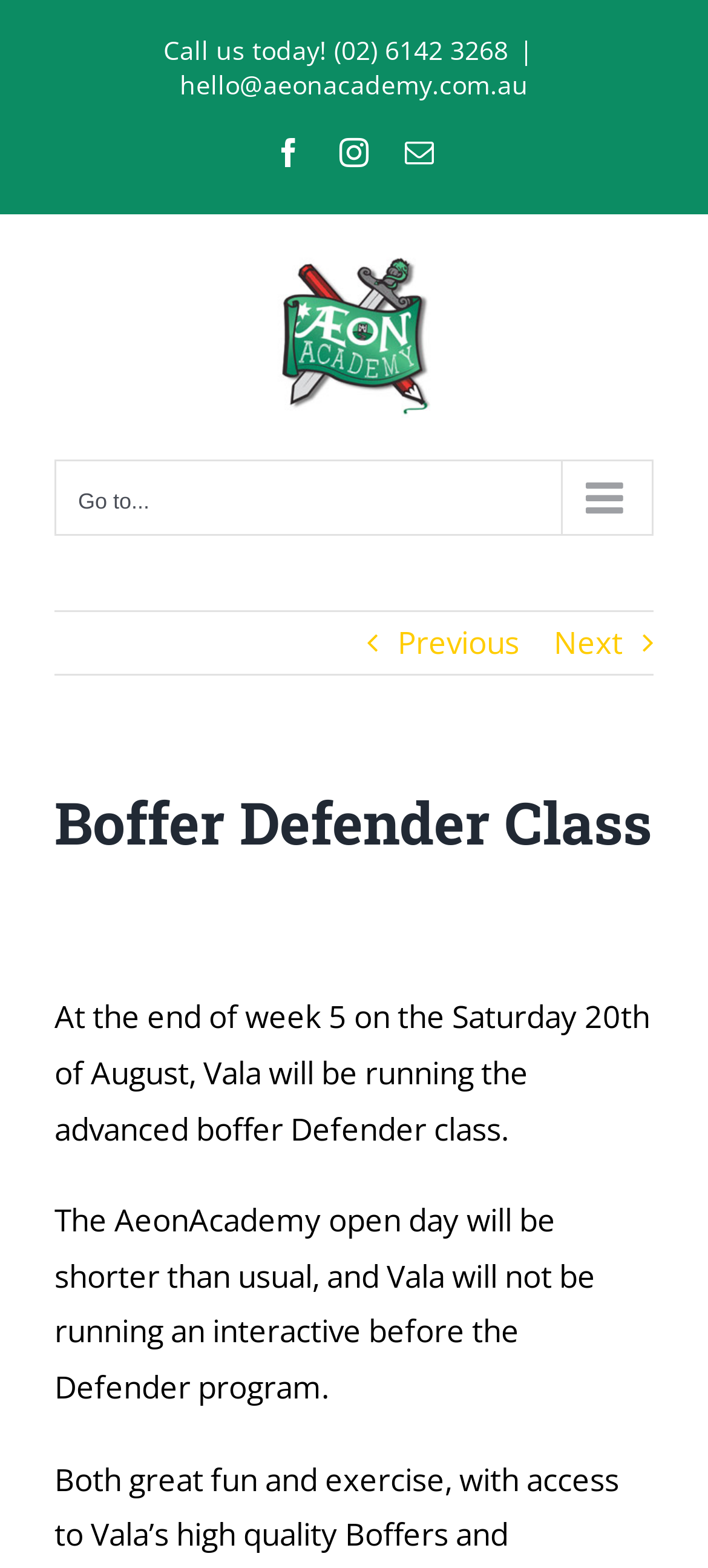Please mark the clickable region by giving the bounding box coordinates needed to complete this instruction: "Go to previous page".

[0.562, 0.39, 0.733, 0.429]